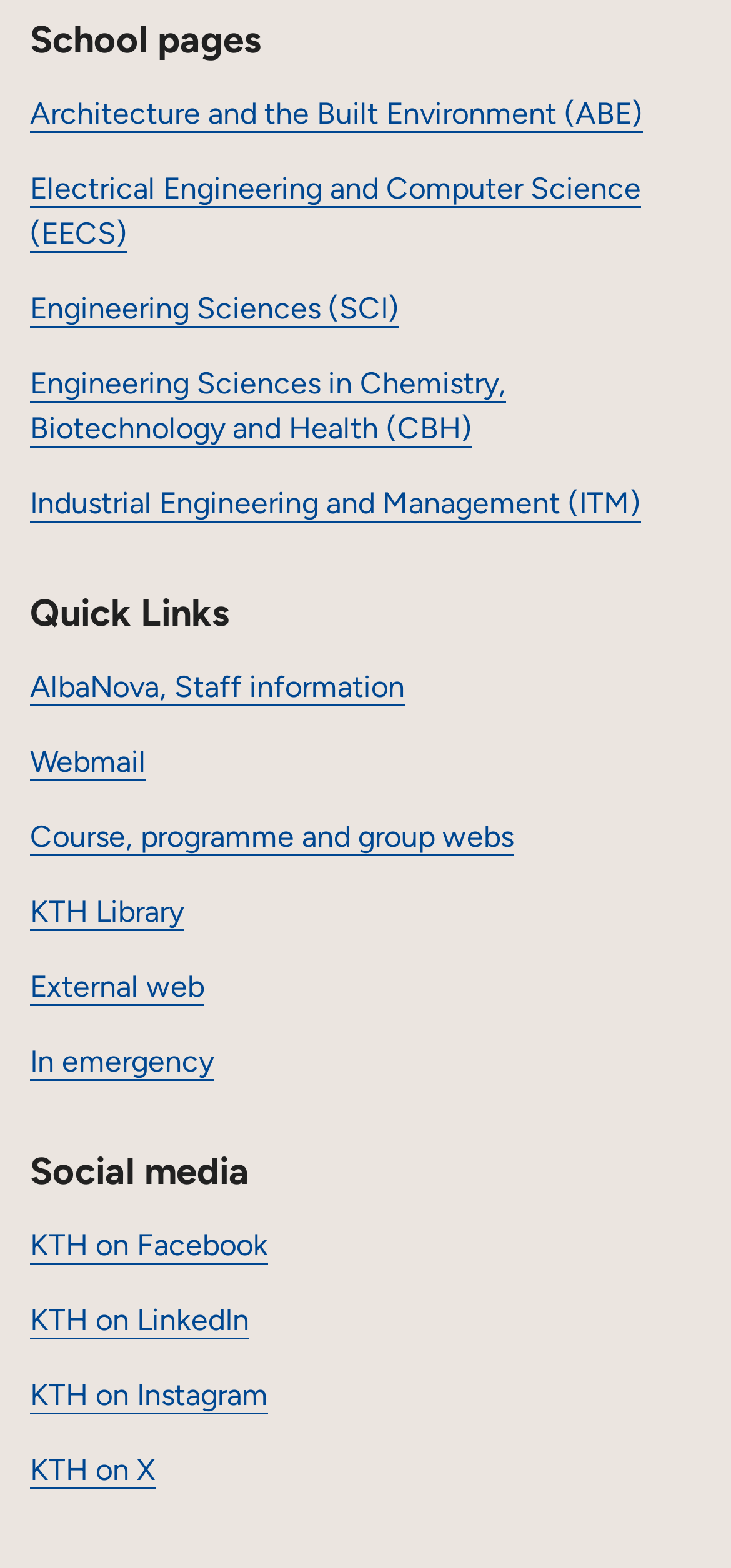Locate the bounding box coordinates of the region to be clicked to comply with the following instruction: "Visit KTH on Facebook". The coordinates must be four float numbers between 0 and 1, in the form [left, top, right, bottom].

[0.041, 0.783, 0.367, 0.805]